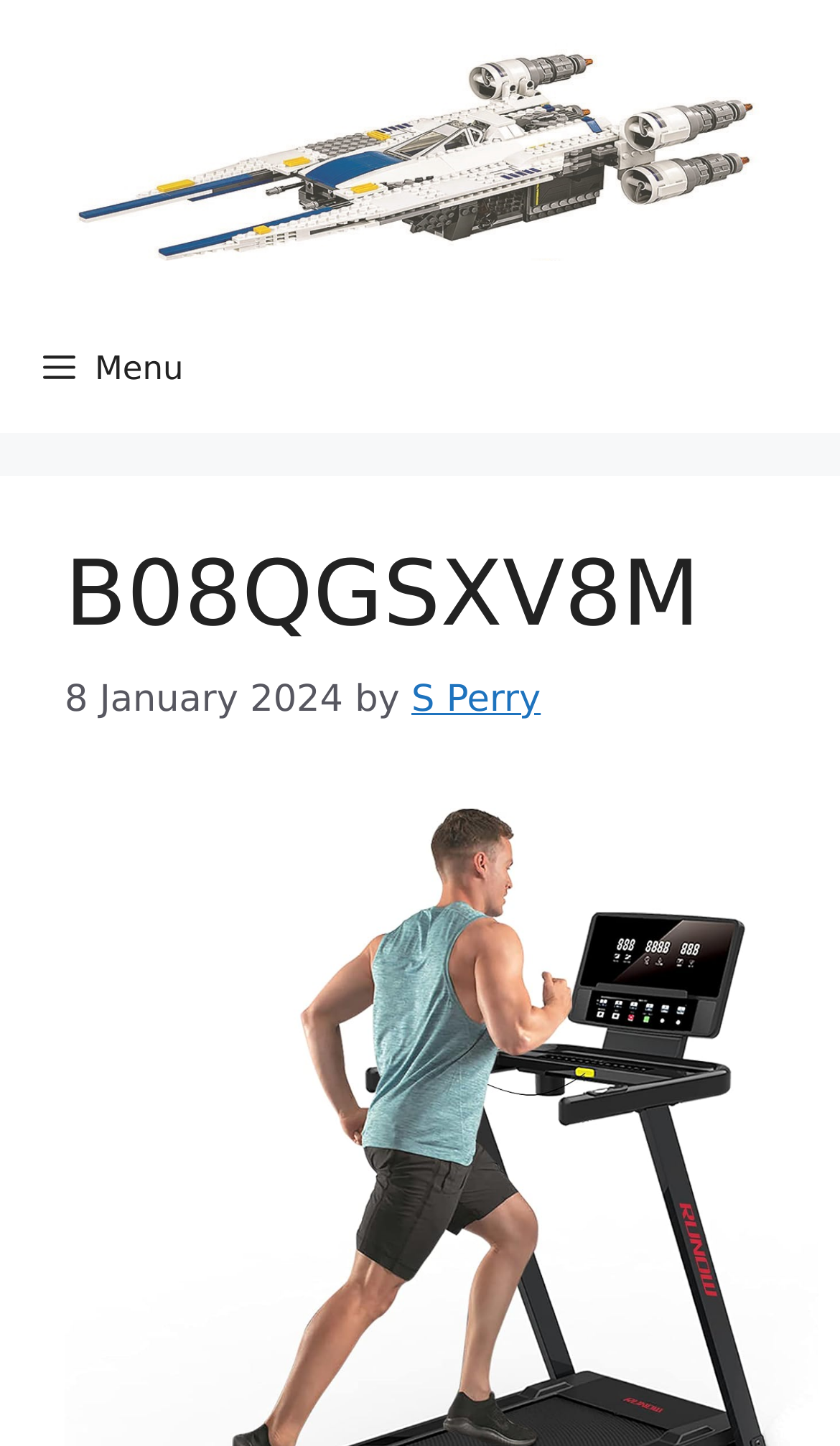Use a single word or phrase to respond to the question:
Who is the author of the content?

S Perry